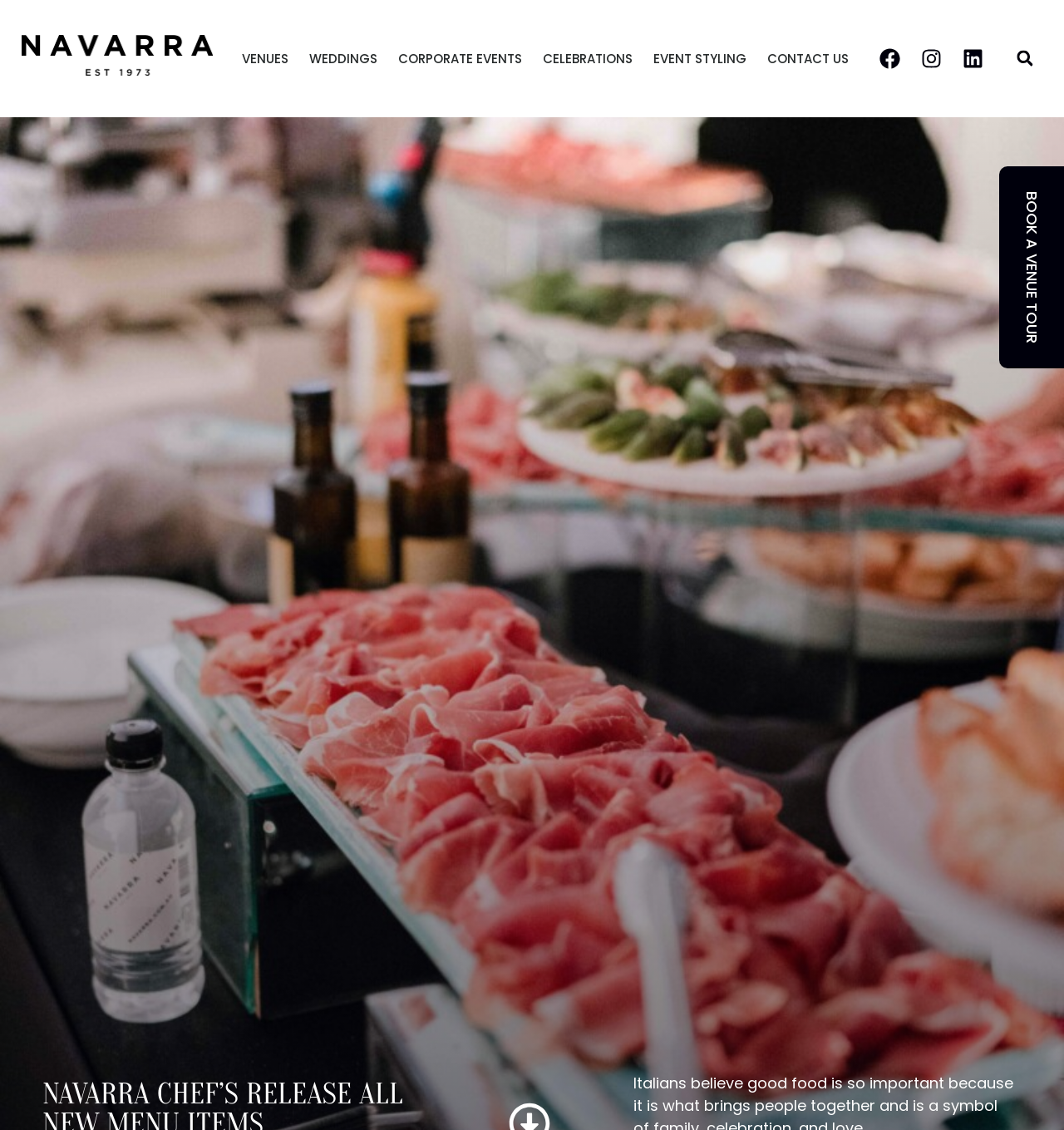How many main sections are there in the navigation?
Analyze the image and provide a thorough answer to the question.

I counted the number of main navigation links, which are 'VENUES', 'WEDDINGS', 'CORPORATE EVENTS', 'CELEBRATIONS', 'EVENT STYLING', and 'CONTACT US'. There are 6 main sections in the navigation.